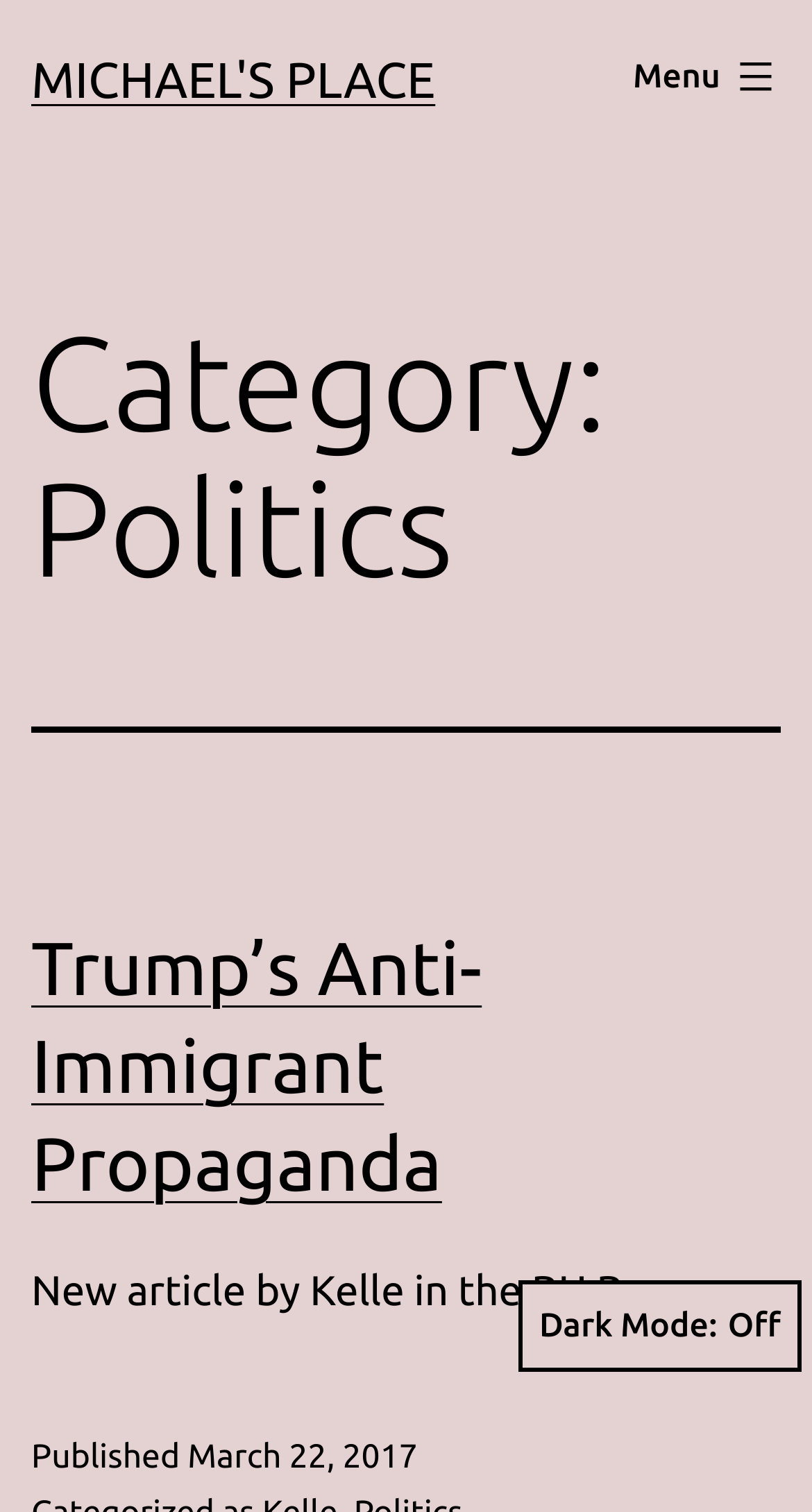Give a short answer using one word or phrase for the question:
What is the name of the author of the new article?

Kelle